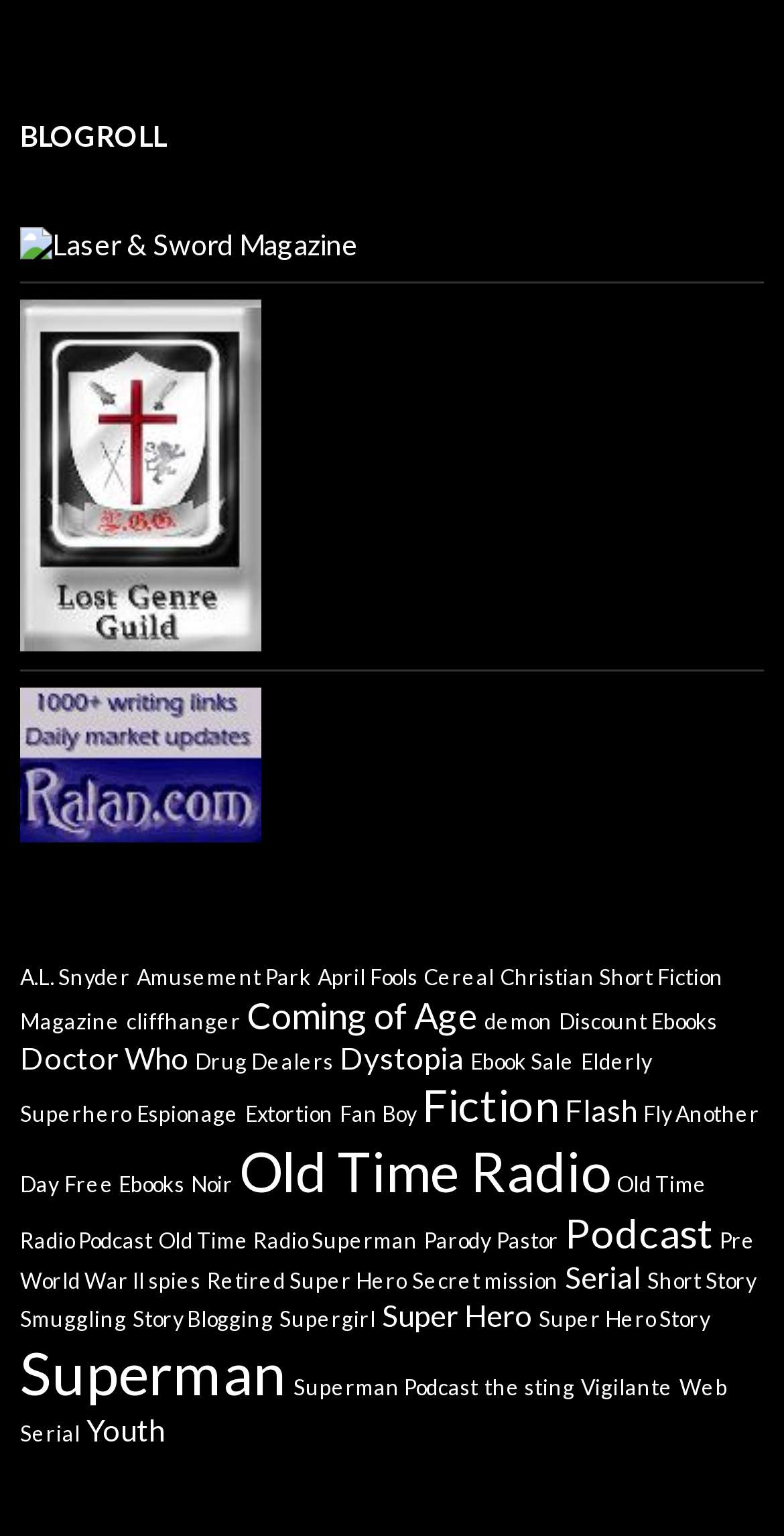Locate the bounding box coordinates of the element I should click to achieve the following instruction: "Learn more about our honeypot network".

None